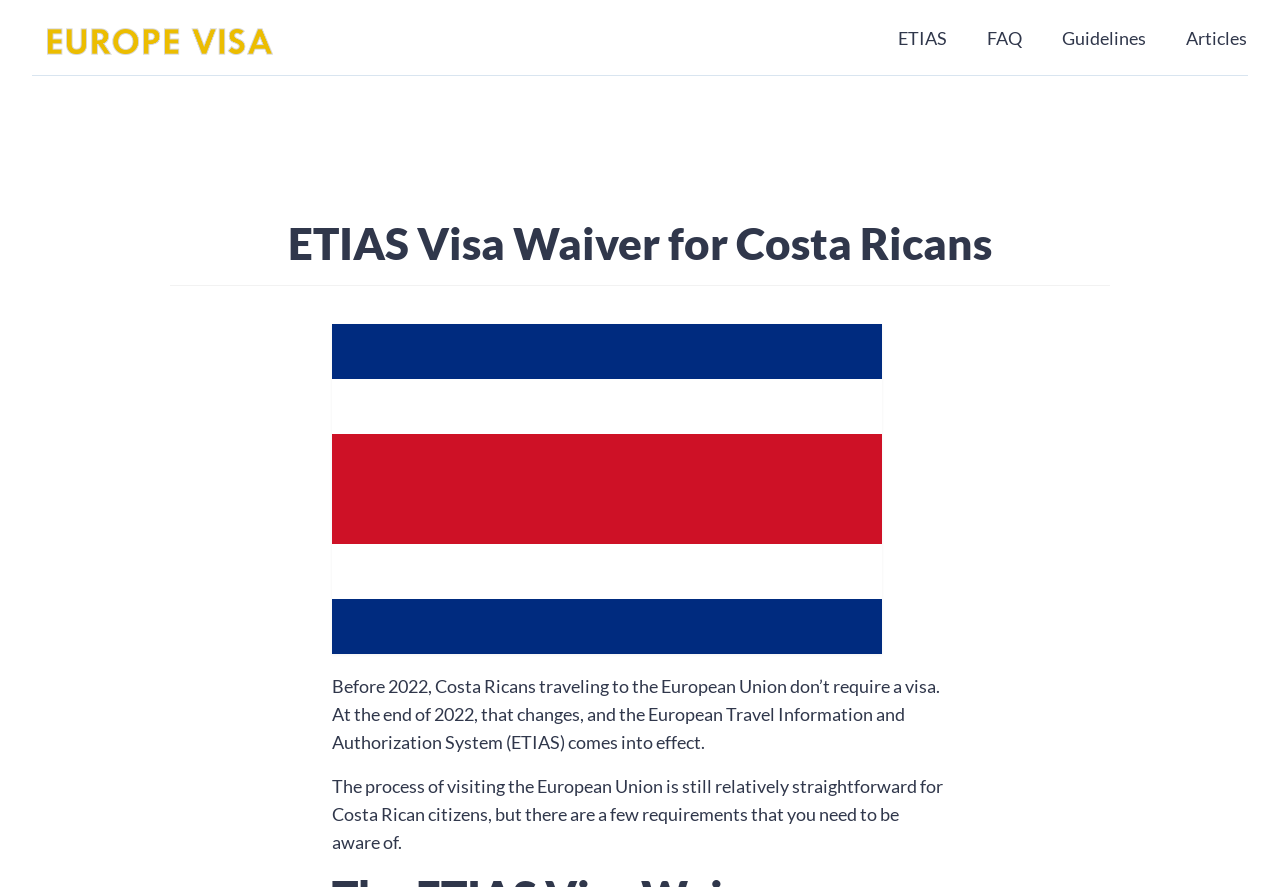Explain in detail what is displayed on the webpage.

The webpage is about the ETIAS visa waiver for Costa Ricans traveling to the European Union. At the top, there is a navigation menu with four links: "Europe Visas", "ETIAS", "FAQ", and "Guidelines", followed by "Articles" at the far right. The "Europe Visas" link is accompanied by a small image with the same name.

Below the navigation menu, there is a large heading that reads "ETIAS Visa Waiver for Costa Ricans". To the right of the heading, there is a figure containing an image related to ETIAS for Costa Ricans.

The main content of the webpage is divided into two paragraphs. The first paragraph explains that before 2022, Costa Ricans did not require a visa to travel to the European Union, but this will change with the introduction of the European Travel Information and Authorization System (ETIAS) at the end of 2022. The second paragraph mentions that the process of visiting the European Union is still relatively straightforward for Costa Rican citizens, but there are a few requirements that need to be aware of.